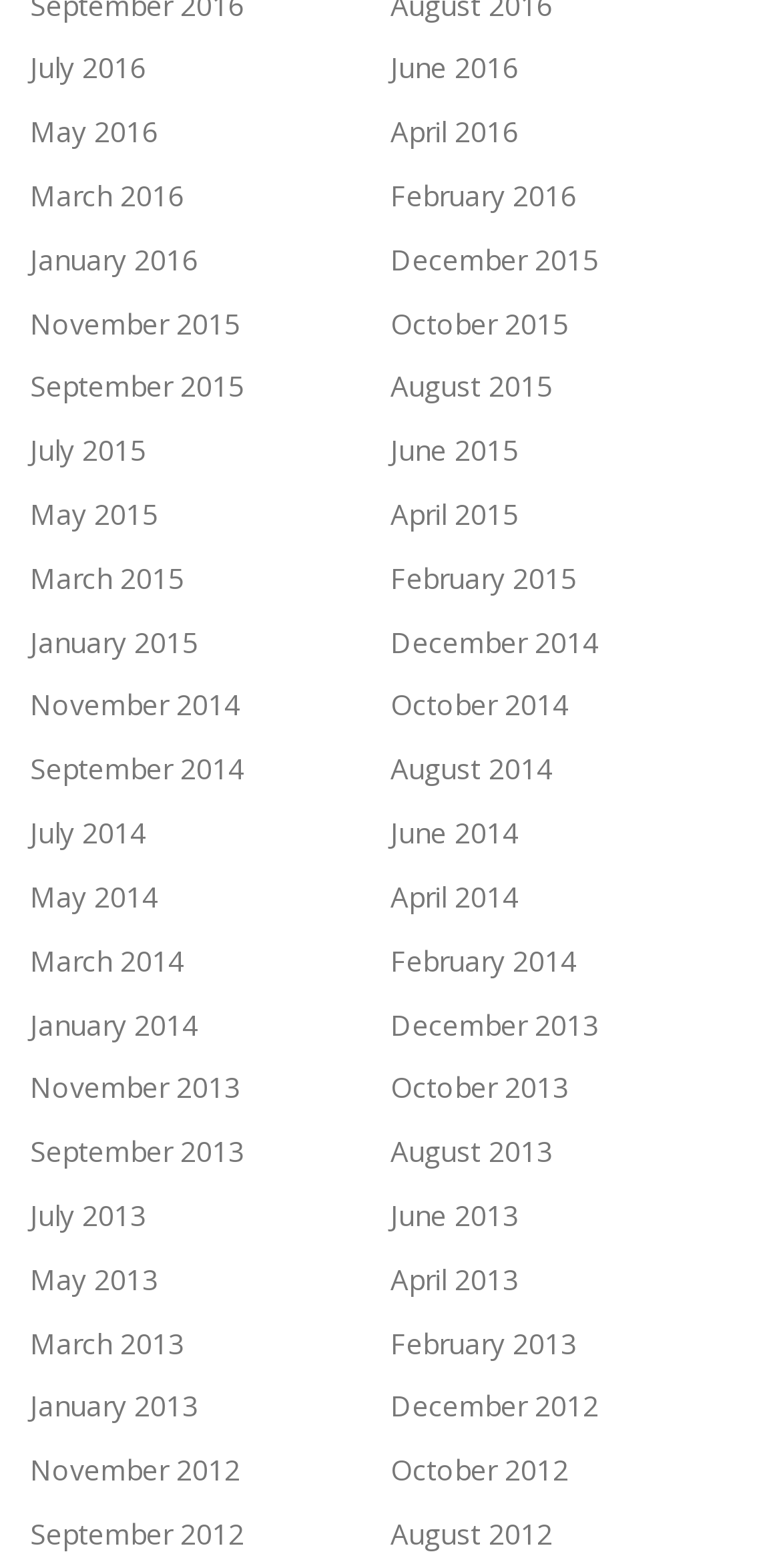Kindly determine the bounding box coordinates for the clickable area to achieve the given instruction: "View July 2016 archives".

[0.038, 0.031, 0.187, 0.055]